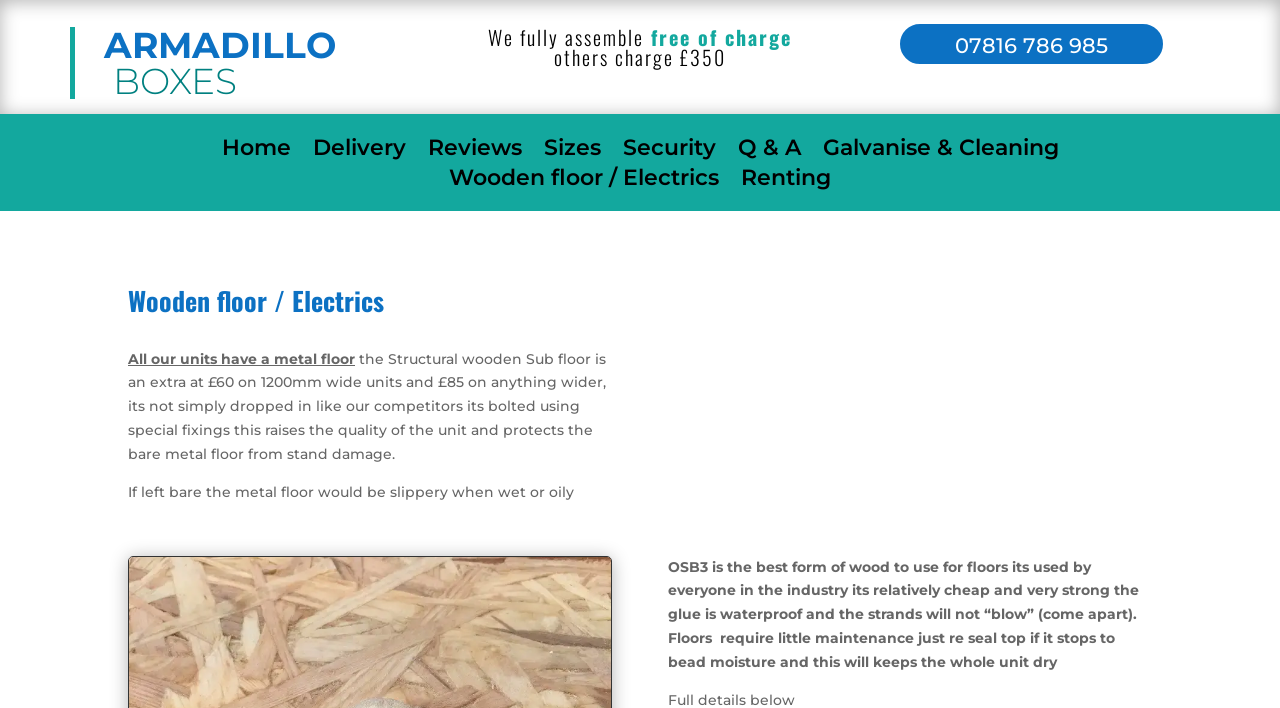Provide the bounding box coordinates for the UI element described in this sentence: "代写服务". The coordinates should be four float values between 0 and 1, i.e., [left, top, right, bottom].

None